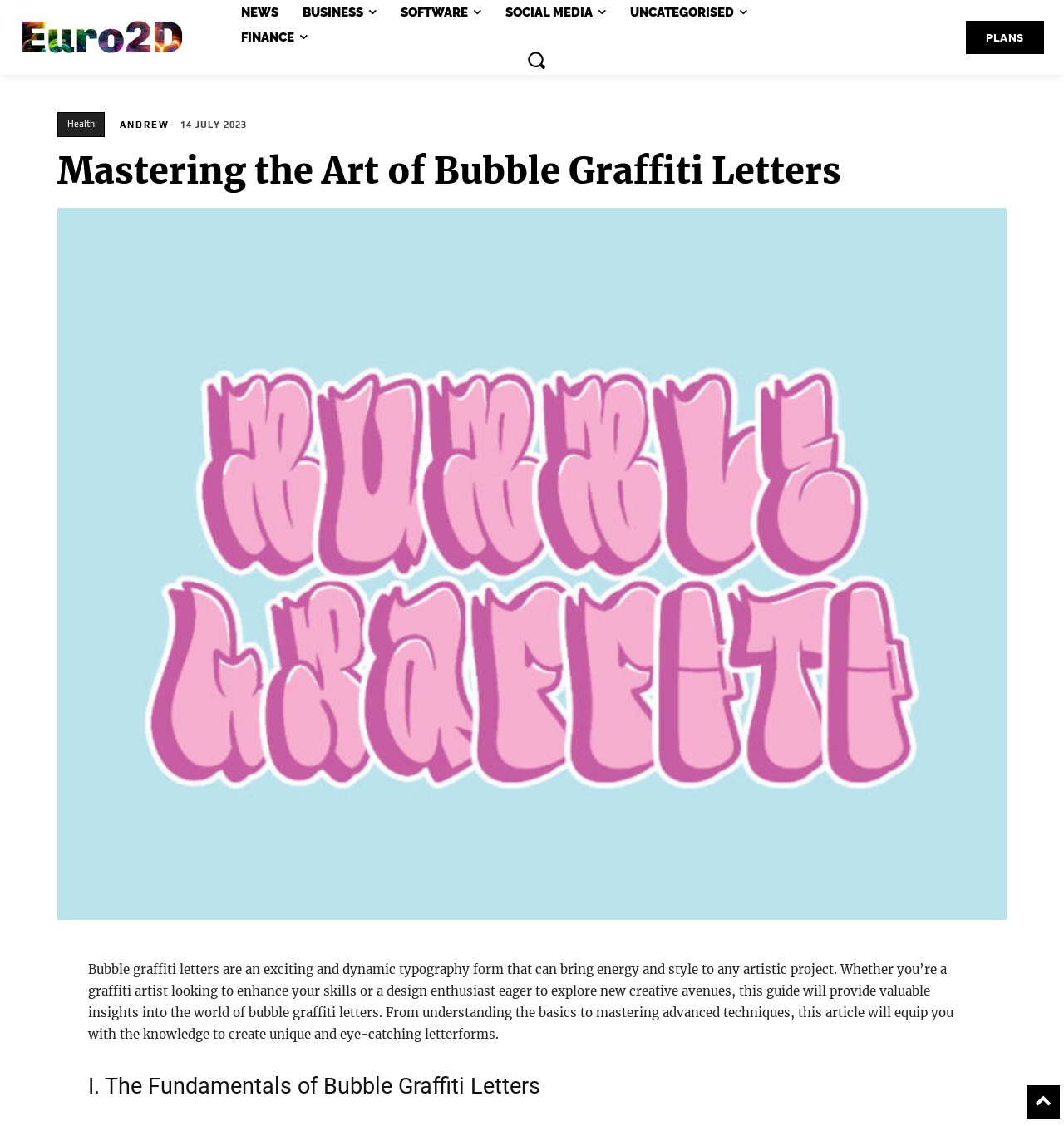Respond with a single word or short phrase to the following question: 
What is the purpose of the guide?

To provide insights into bubble graffiti letters